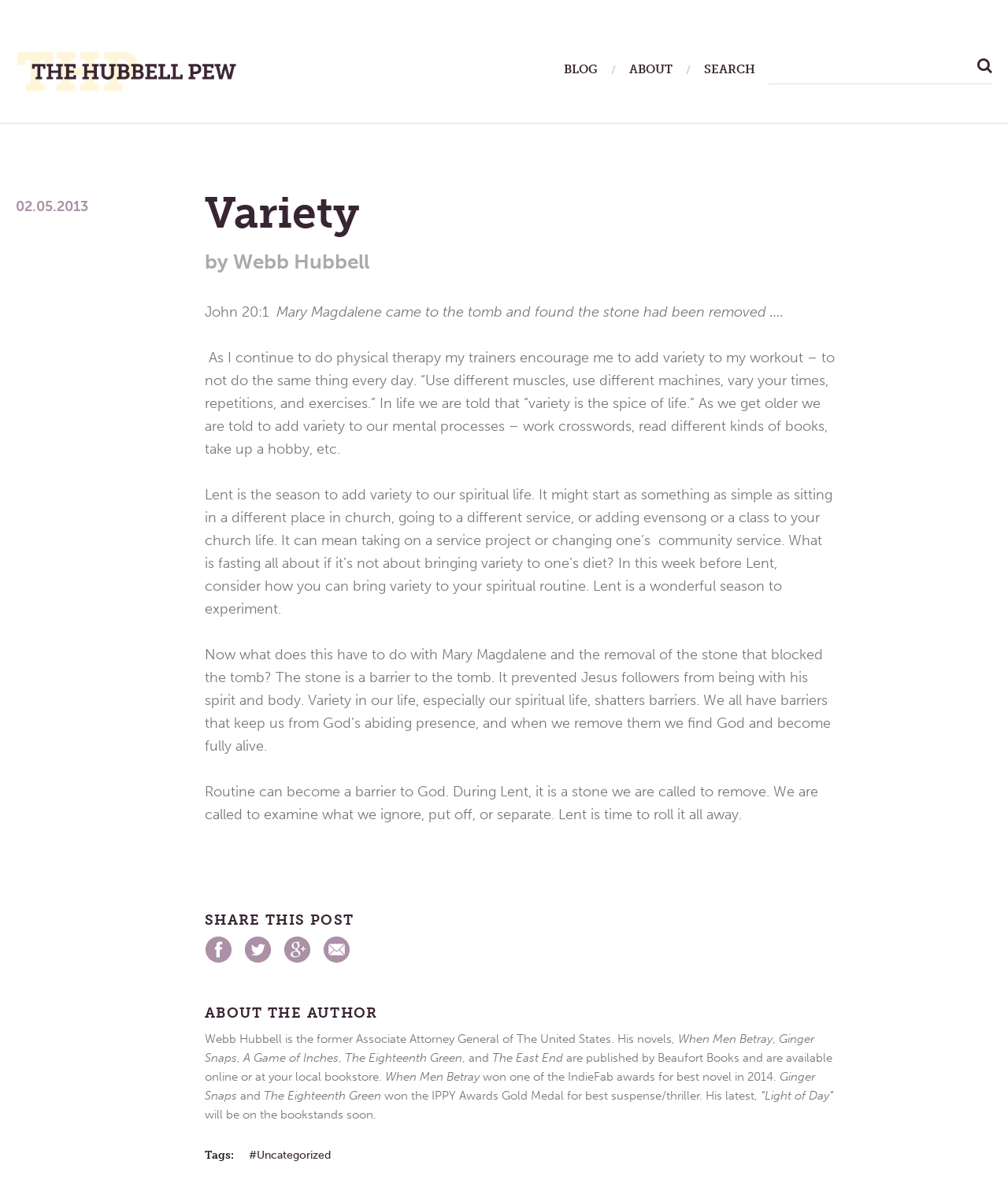What is the purpose of the 'SEARCH' function?
Please provide a comprehensive answer based on the information in the image.

The 'SEARCH' function is located at the top of the webpage and allows users to search for specific content on the website. The text 'SEARCH FOR:' and the presence of a search box and button indicate that the purpose of the 'SEARCH' function is to search the website.